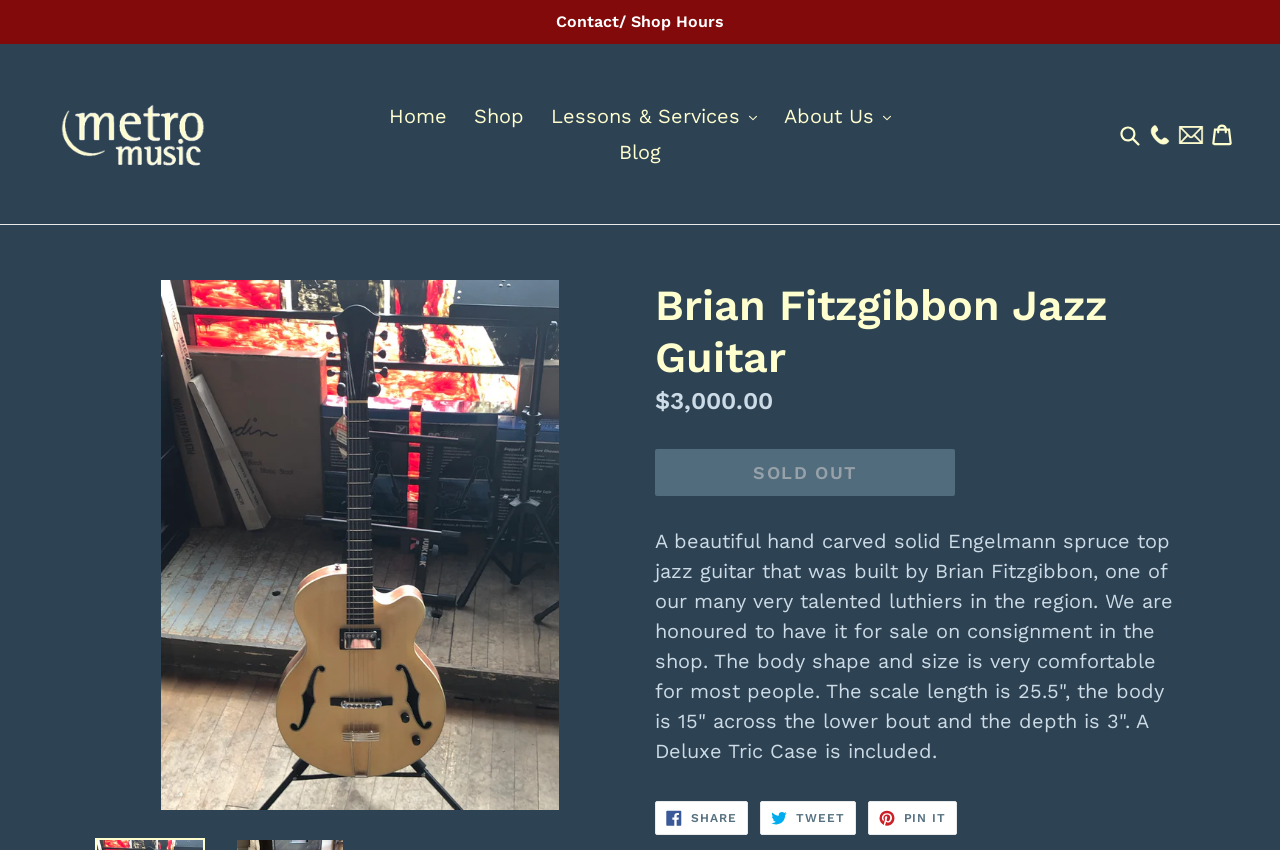For the following element description, predict the bounding box coordinates in the format (top-left x, top-left y, bottom-right x, bottom-right y). All values should be floating point numbers between 0 and 1. Description: About Us .cls-1{fill:#231f20} expand

[0.605, 0.115, 0.704, 0.158]